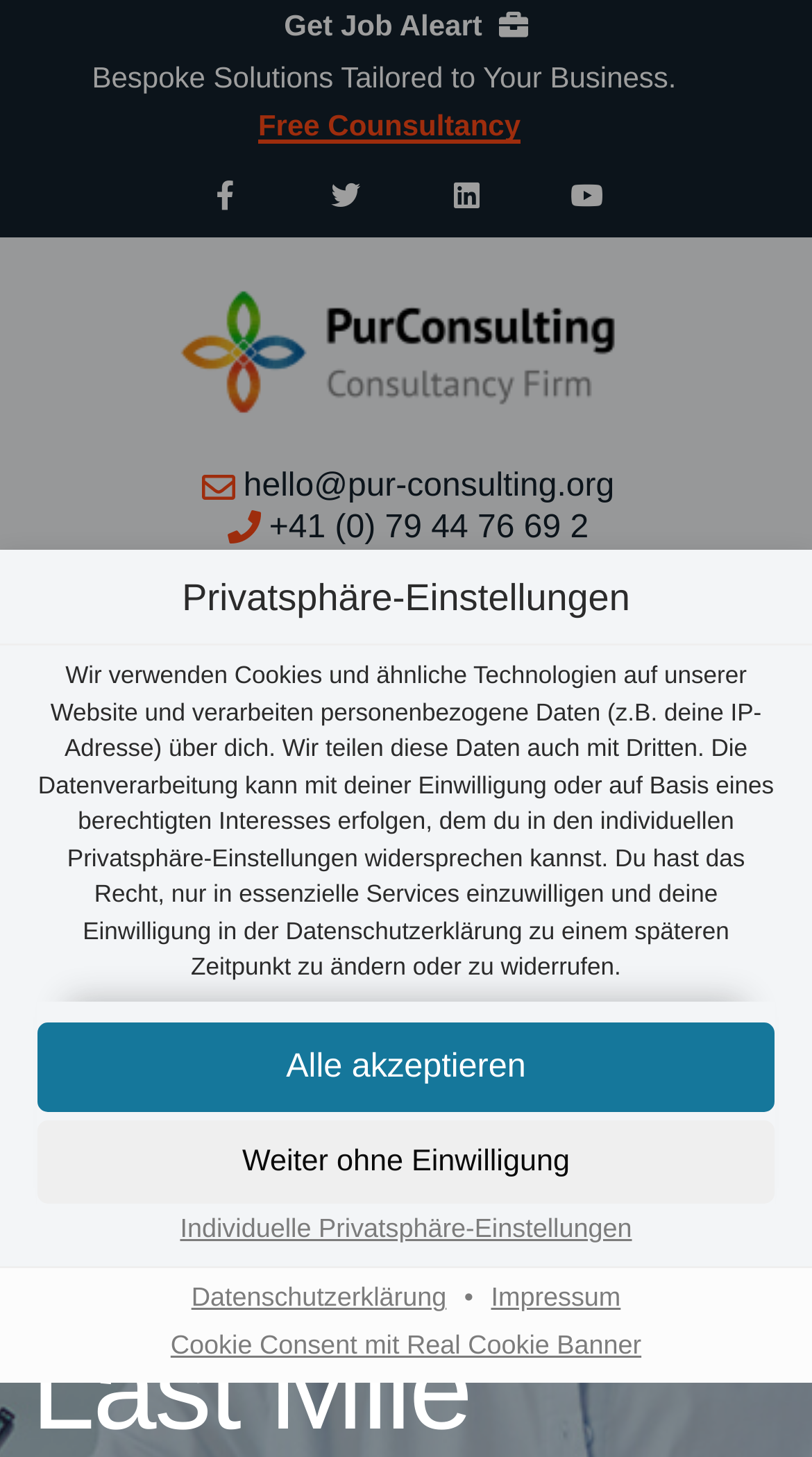Determine the bounding box for the UI element that matches this description: "Twitter".

[0.408, 0.125, 0.444, 0.145]